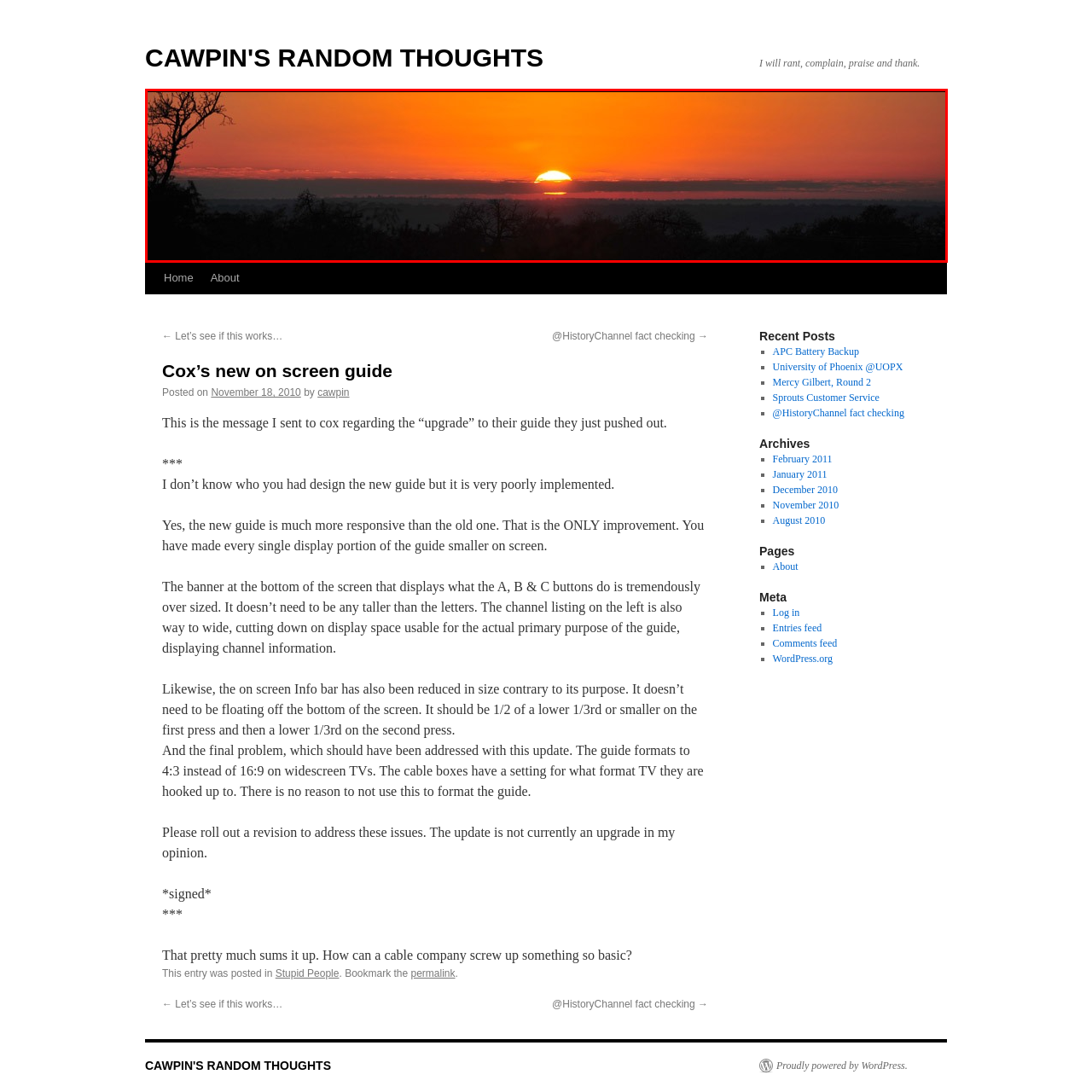Offer an in-depth description of the picture located within the red frame.

The image captures a breathtaking sunset, where the sun gracefully peeks above the horizon, casting a warm golden hue across the sky. The vibrant oranges and deep yellows of the setting sun blend seamlessly with softer tones, creating a stunning gradient that stretches across the horizon. Silhouetted against this beautiful backdrop are dark tree outlines, adding depth and contrast to the scene. This serene moment embodies the tranquility and beauty of nature as day transitions into night, inviting viewers to reflect on the peacefulness of twilight.